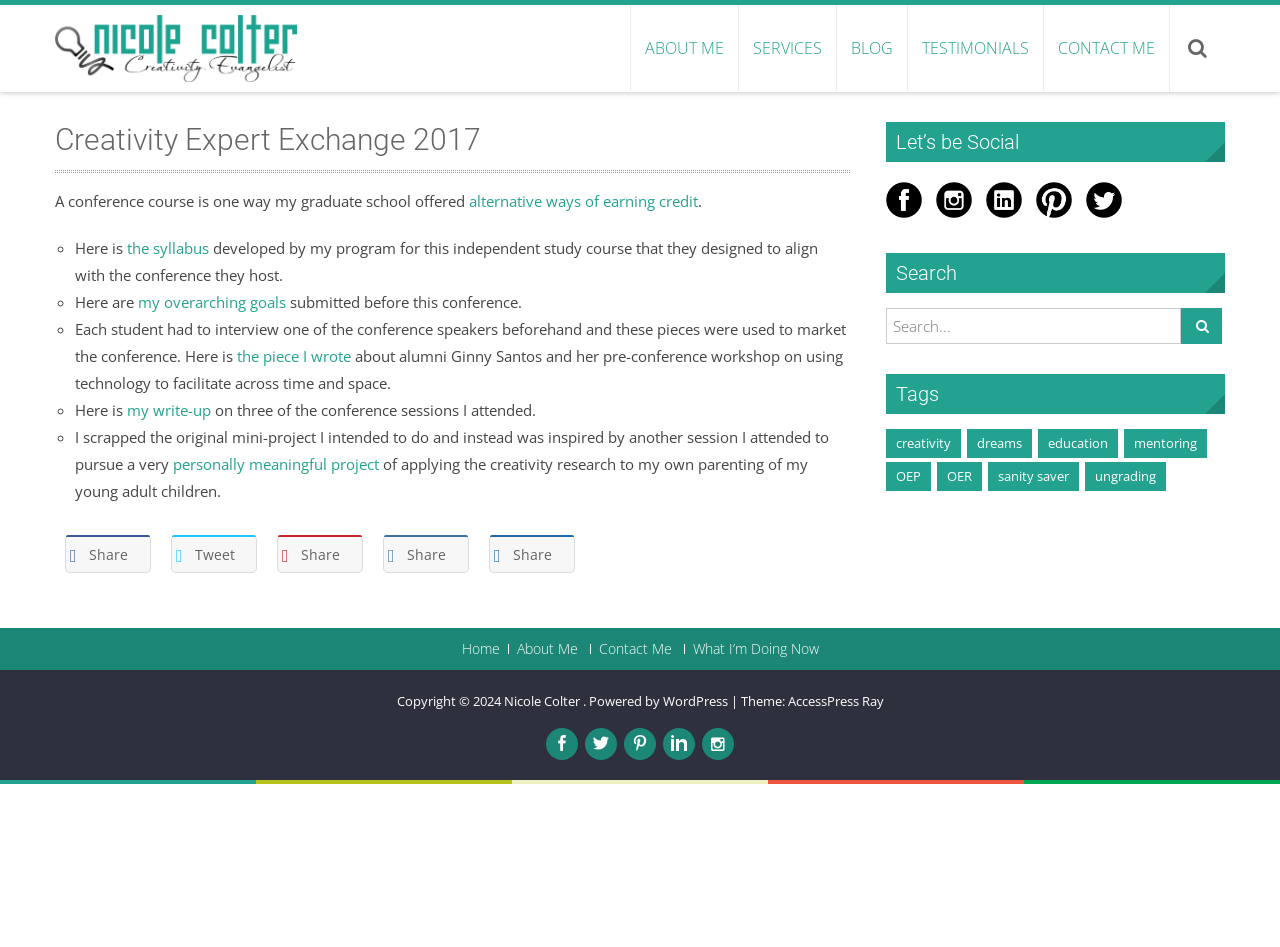Determine the coordinates of the bounding box that should be clicked to complete the instruction: "Share on Facebook". The coordinates should be represented by four float numbers between 0 and 1: [left, top, right, bottom].

[0.692, 0.192, 0.72, 0.23]